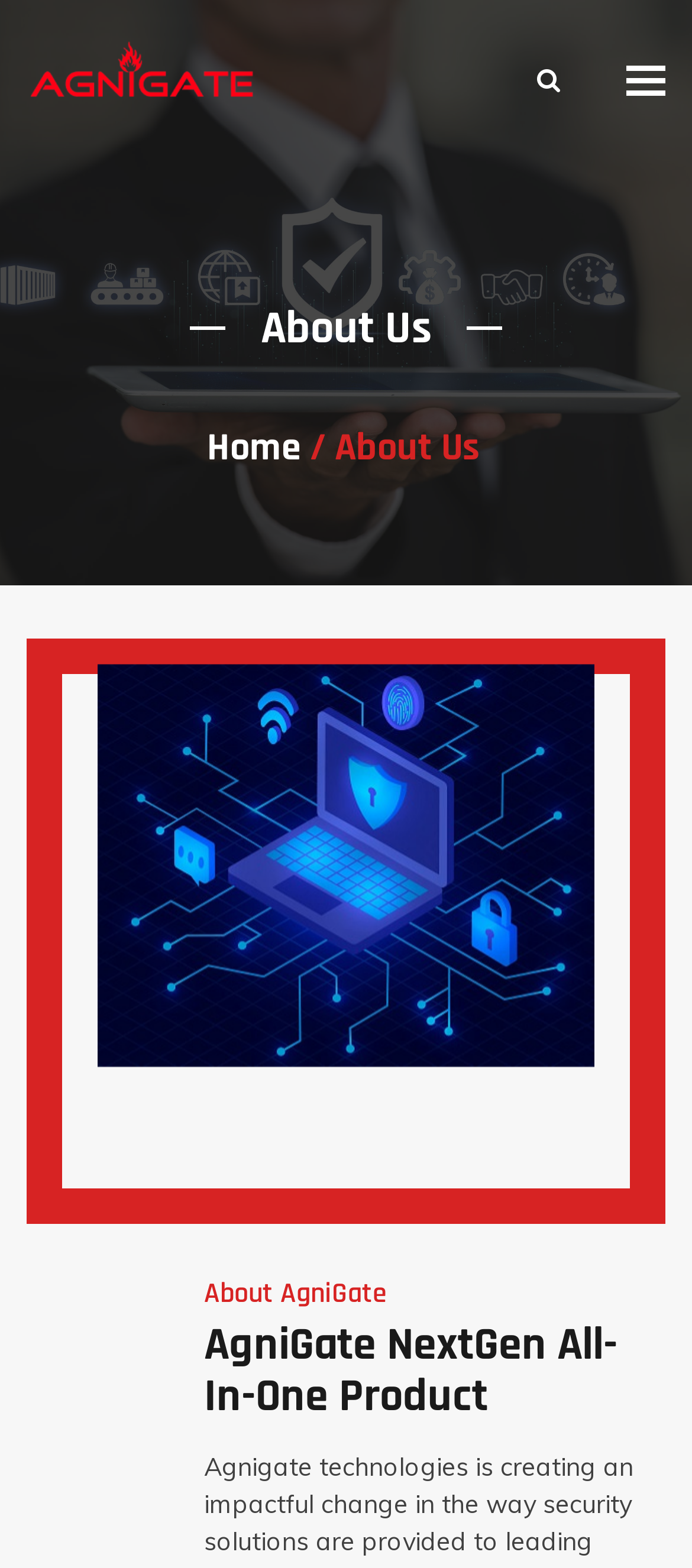Answer the question in a single word or phrase:
What is the product name mentioned on the webpage?

AgniGate NextGen All-In-One Product